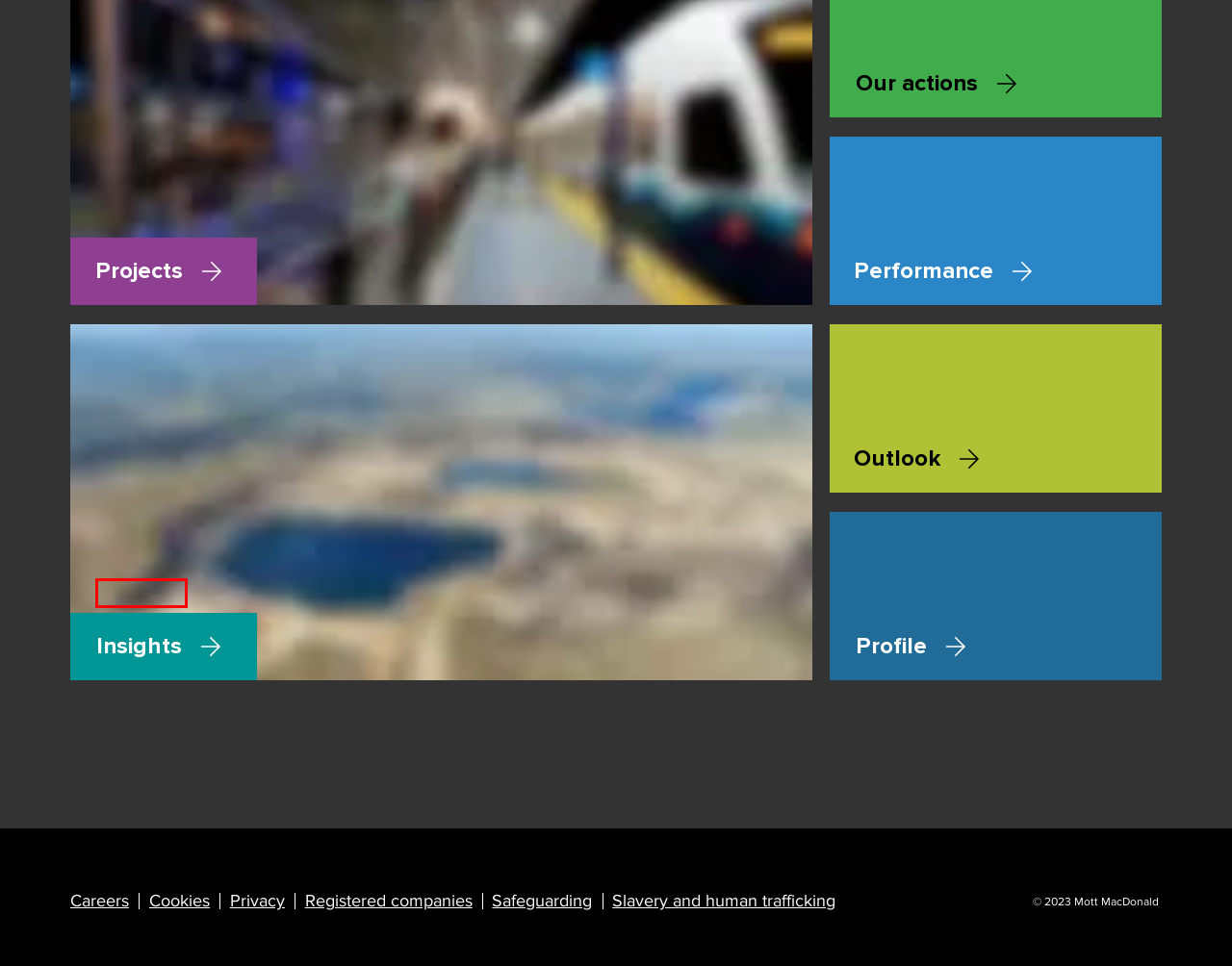Inspect the screenshot of a webpage with a red rectangle bounding box. Identify the webpage description that best corresponds to the new webpage after clicking the element inside the bounding box. Here are the candidates:
A. Profile | Annual Review 2022
B. Our actions
C. Cookies | Annual Review 2022
D. Financial Performance | Annual Review 2022
E. Slavery and human trafficking statement | Annual Review 2022
F. Safeguarding statement | Annual Review 2022
G. Outlook | Annual Review 2022
H. Insights

H